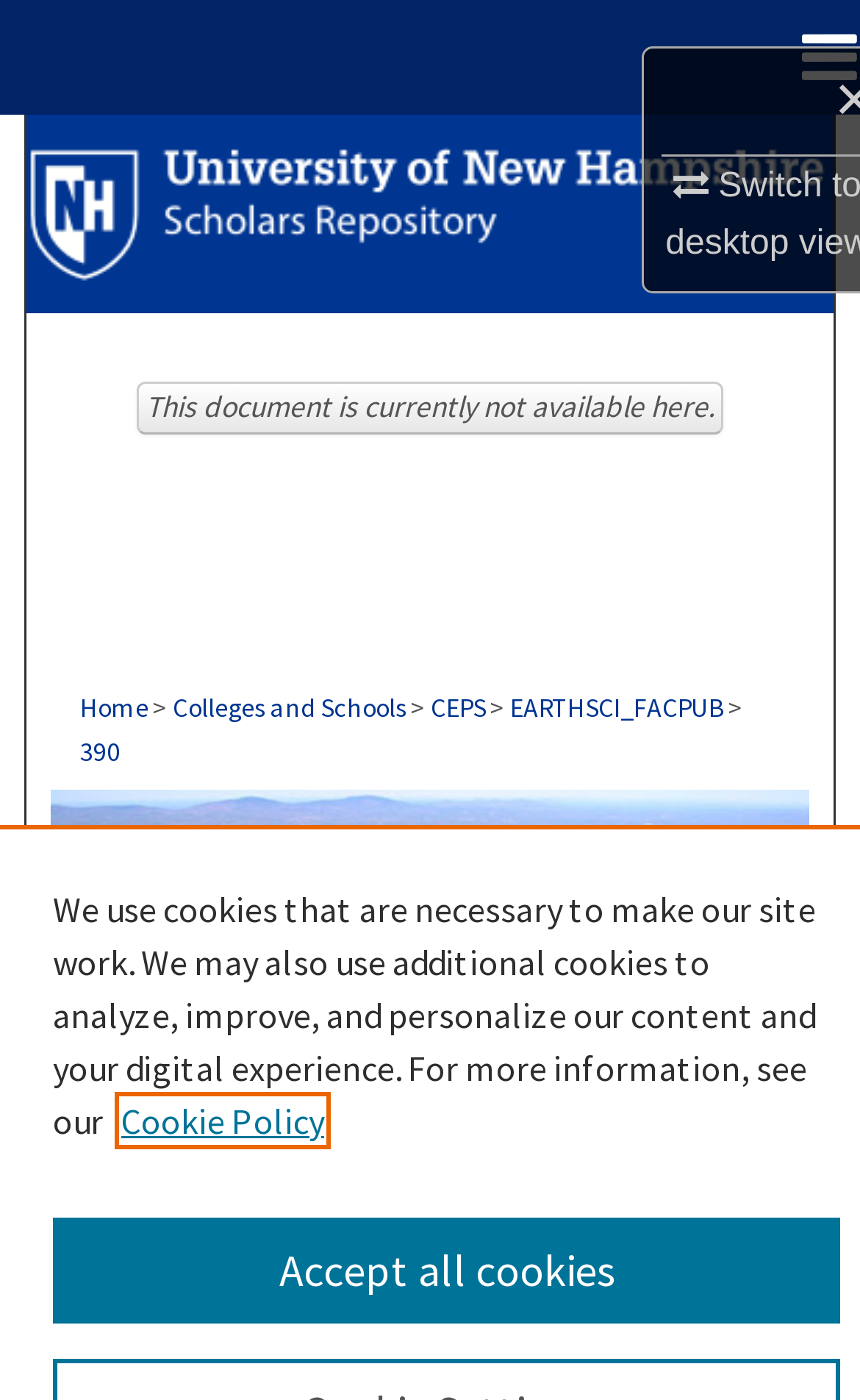Identify the bounding box for the UI element described as: "Colleges and Schools". The coordinates should be four float numbers between 0 and 1, i.e., [left, top, right, bottom].

[0.2, 0.494, 0.472, 0.518]